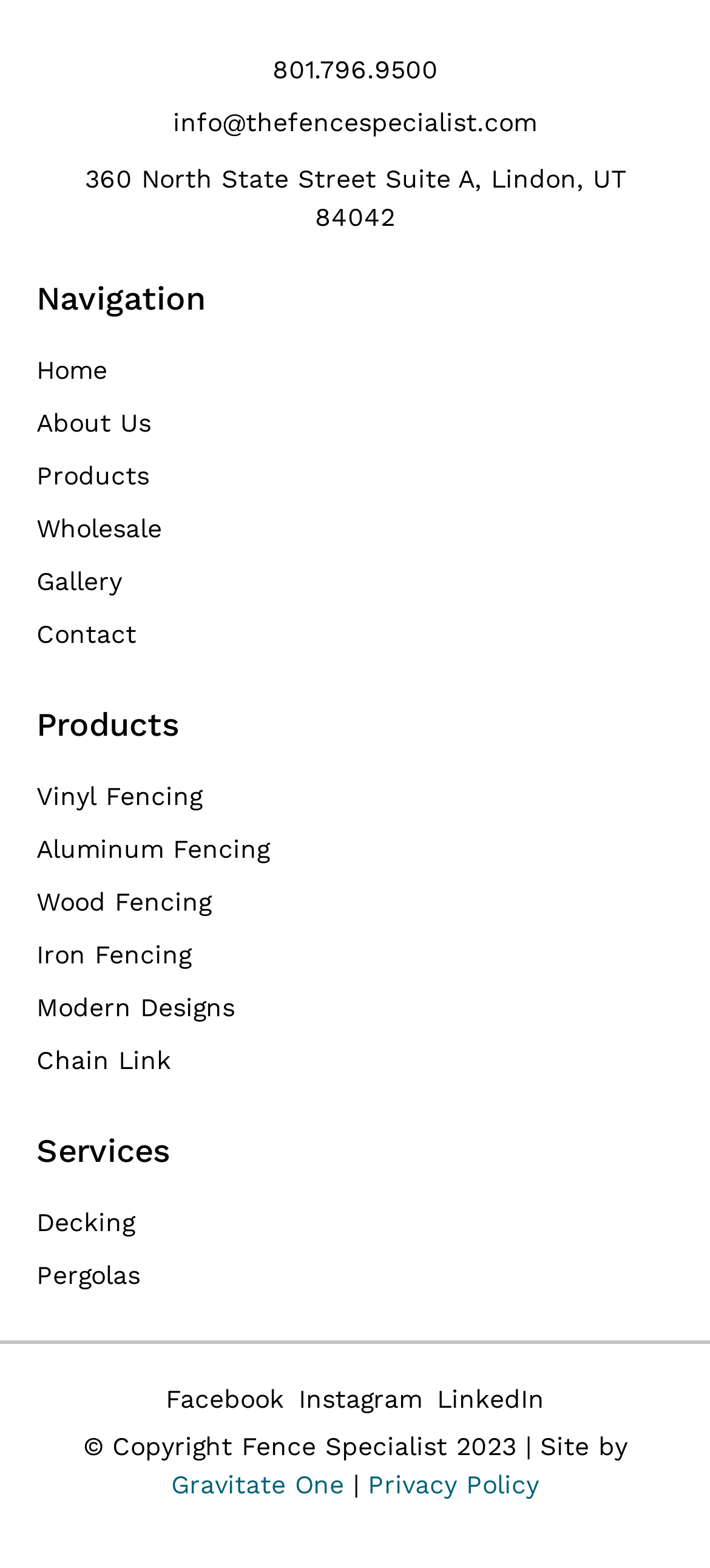What is the name of the company that designed the website?
Refer to the image and provide a thorough answer to the question.

At the bottom of the webpage, in the copyright information, there is a link to the company that designed the website, which is 'Gravitate One'.